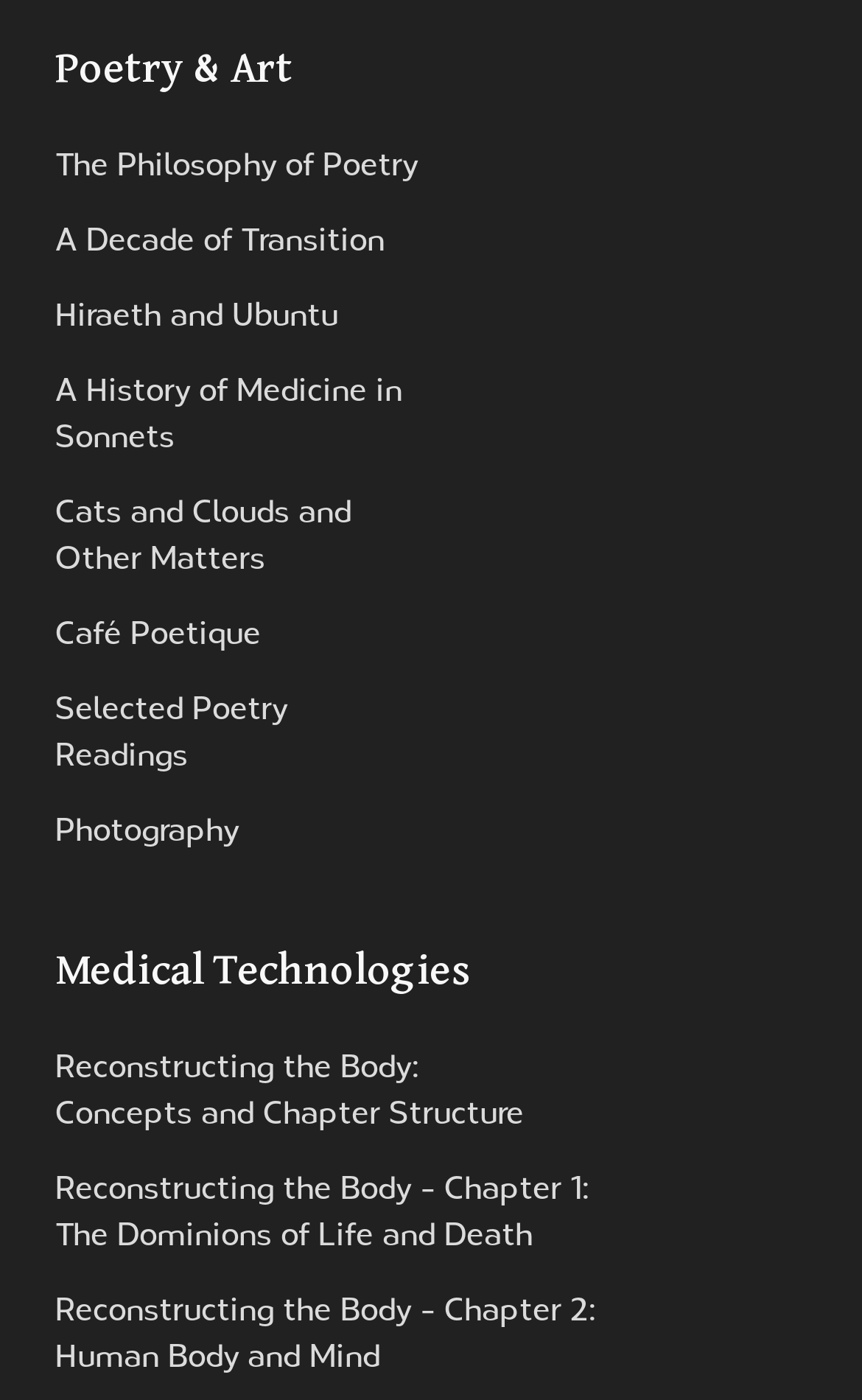Determine the bounding box coordinates of the section I need to click to execute the following instruction: "View The Philosophy of Poetry". Provide the coordinates as four float numbers between 0 and 1, i.e., [left, top, right, bottom].

[0.064, 0.101, 0.487, 0.134]